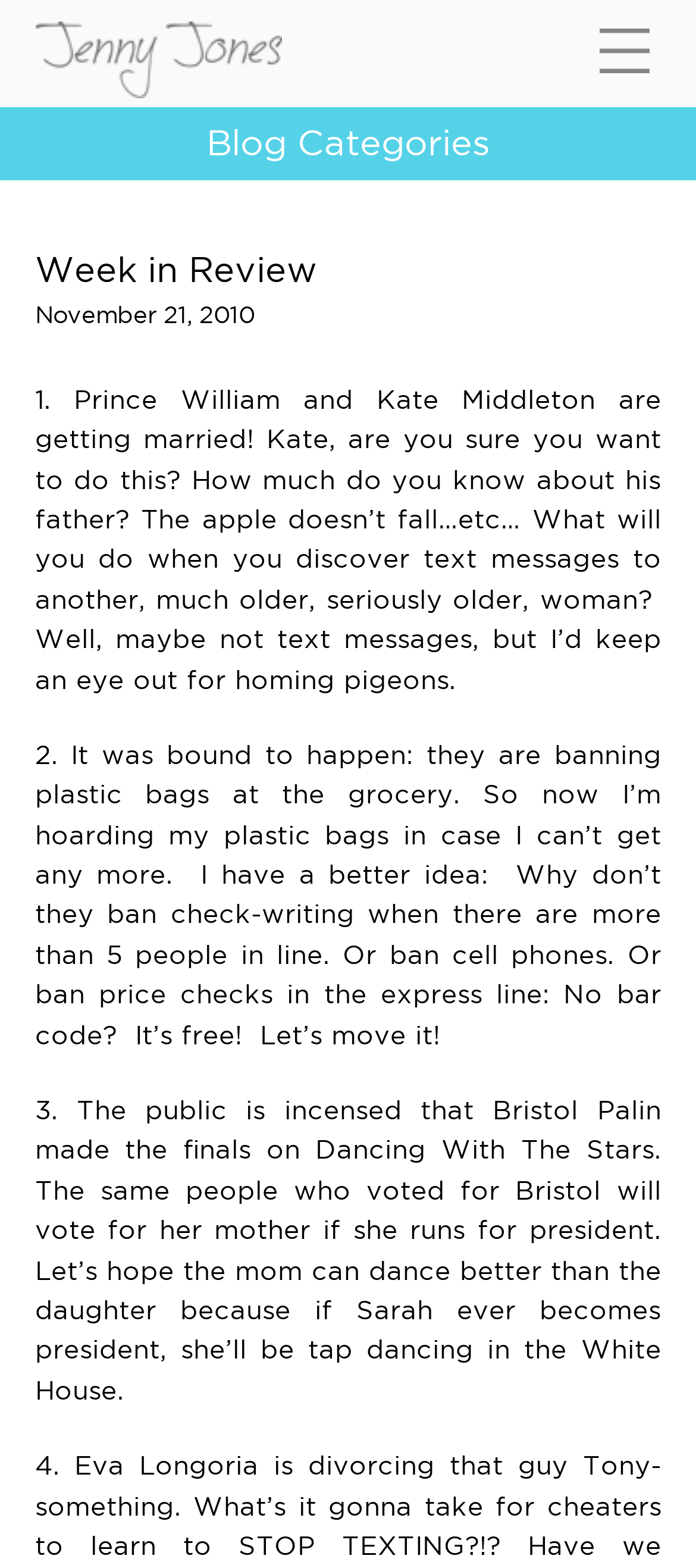Detail the features and information presented on the webpage.

The webpage is a blog titled "Week in Review" by Jenny Jones. At the top left, there is a heading with the title "JennyJones.com" accompanied by a link and an image with the same name. Below this, there is a button located at the top right corner of the page.

On the left side of the page, there is a link to "Blog Categories". Below this, there is a heading "Week in Review" with a link to the same title. Next to the heading, there is a time element displaying the date "November 21, 2010".

The main content of the page consists of three paragraphs of text, each numbered from 1 to 3. The first paragraph discusses Prince William and Kate Middleton's engagement, the second paragraph talks about banning plastic bags at grocery stores, and the third paragraph comments on Bristol Palin's performance on Dancing With The Stars. These paragraphs are arranged vertically, with the first paragraph starting from the top left and the subsequent paragraphs following below it.